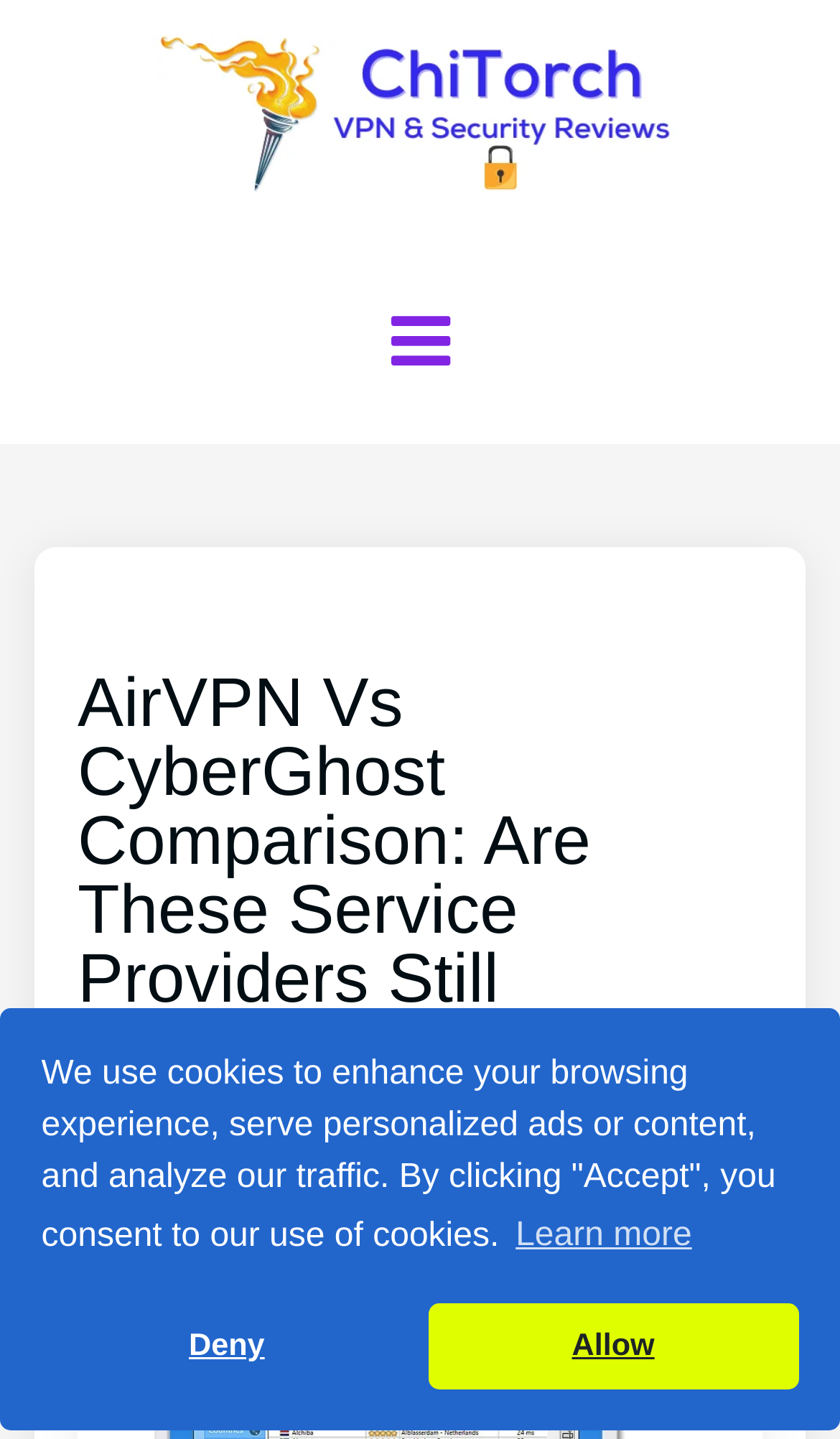Provide a thorough and detailed response to the question by examining the image: 
What is the logo of the website?

The logo of the website is ChiTorch, which is an image element located at the top left corner of the webpage, with a bounding box of [0.179, 0.024, 0.821, 0.133].